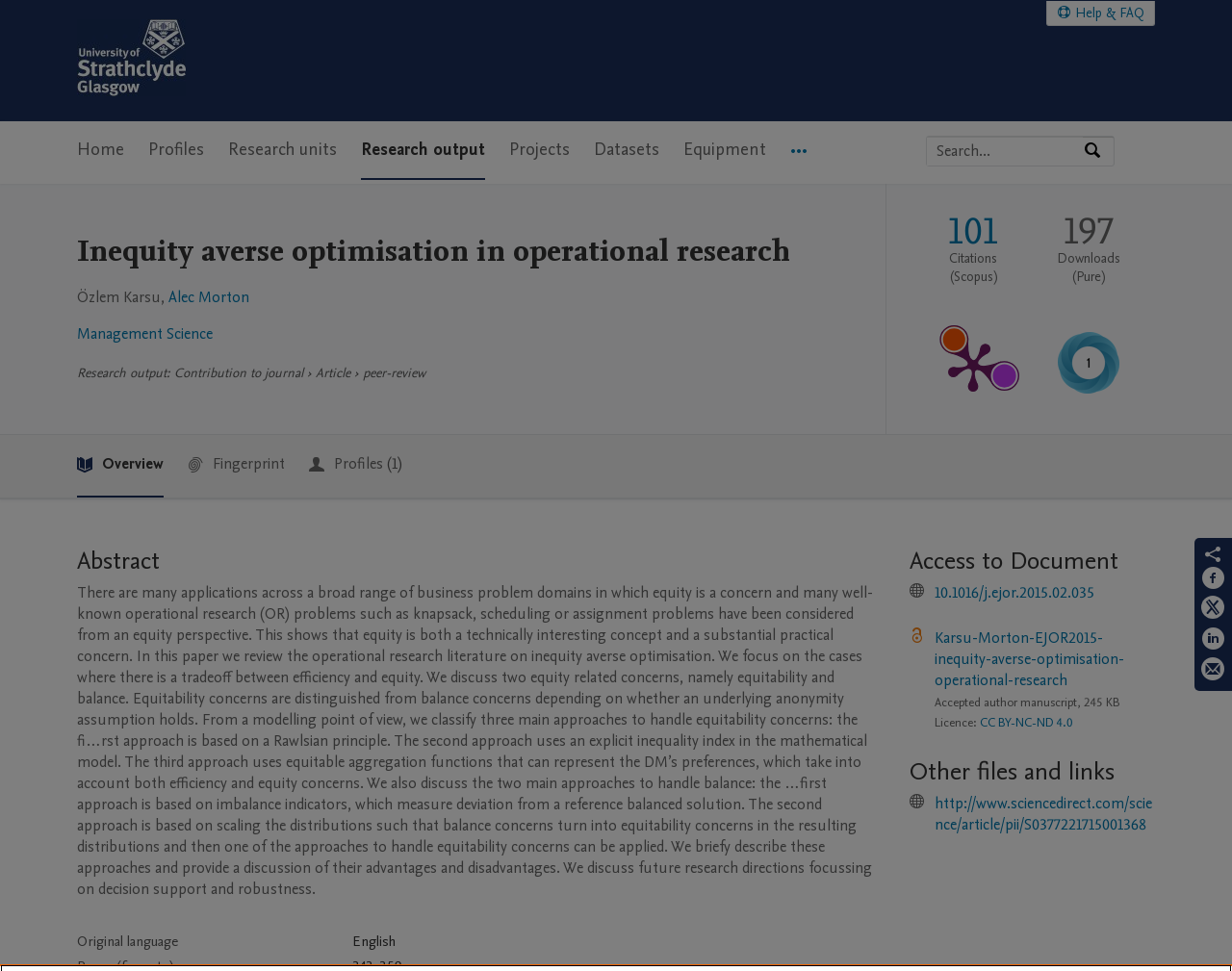What is the license of the accepted author manuscript? From the image, respond with a single word or brief phrase.

CC BY-NC-ND 4.0